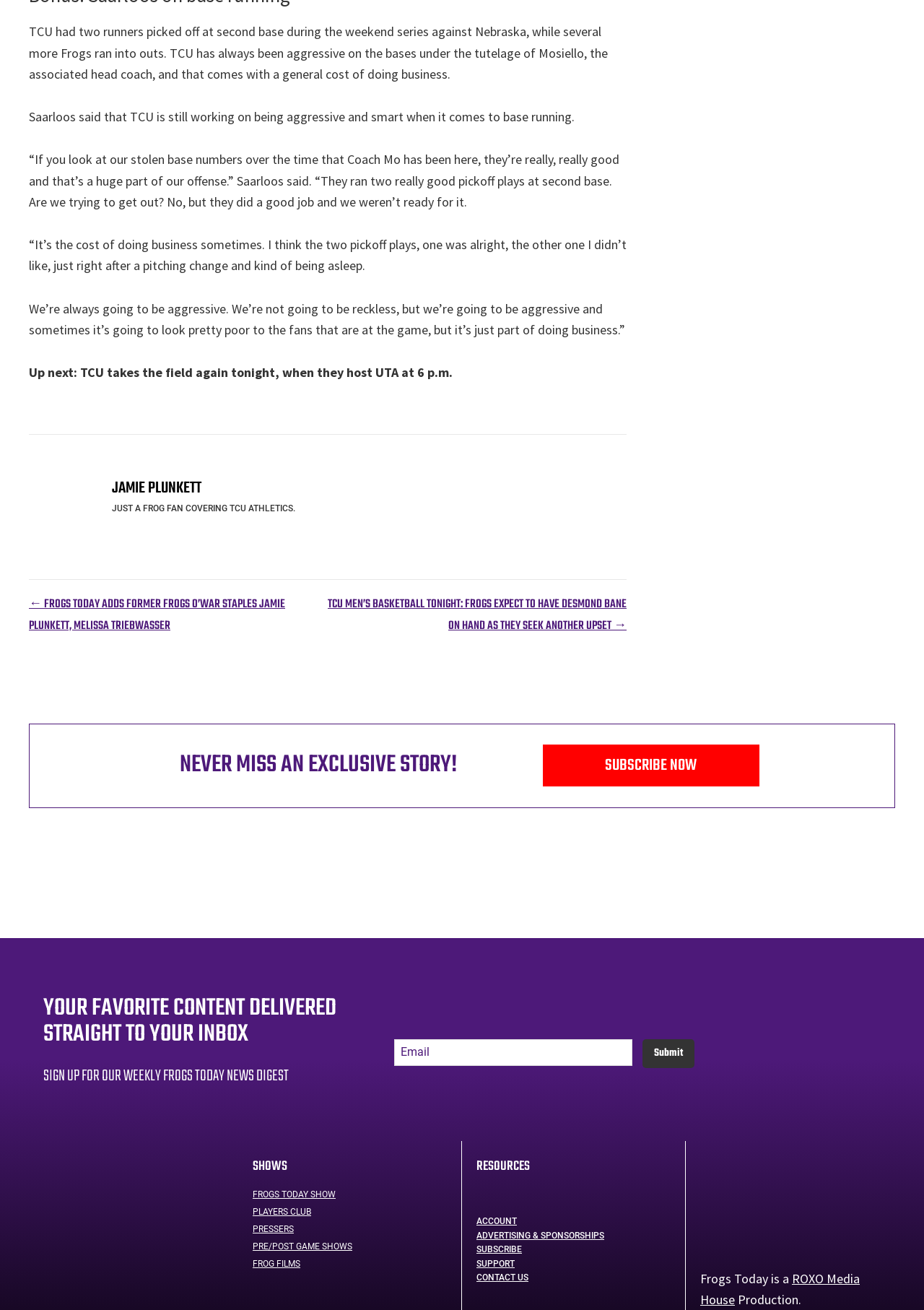Identify the bounding box of the UI element that matches this description: "November 2017".

None